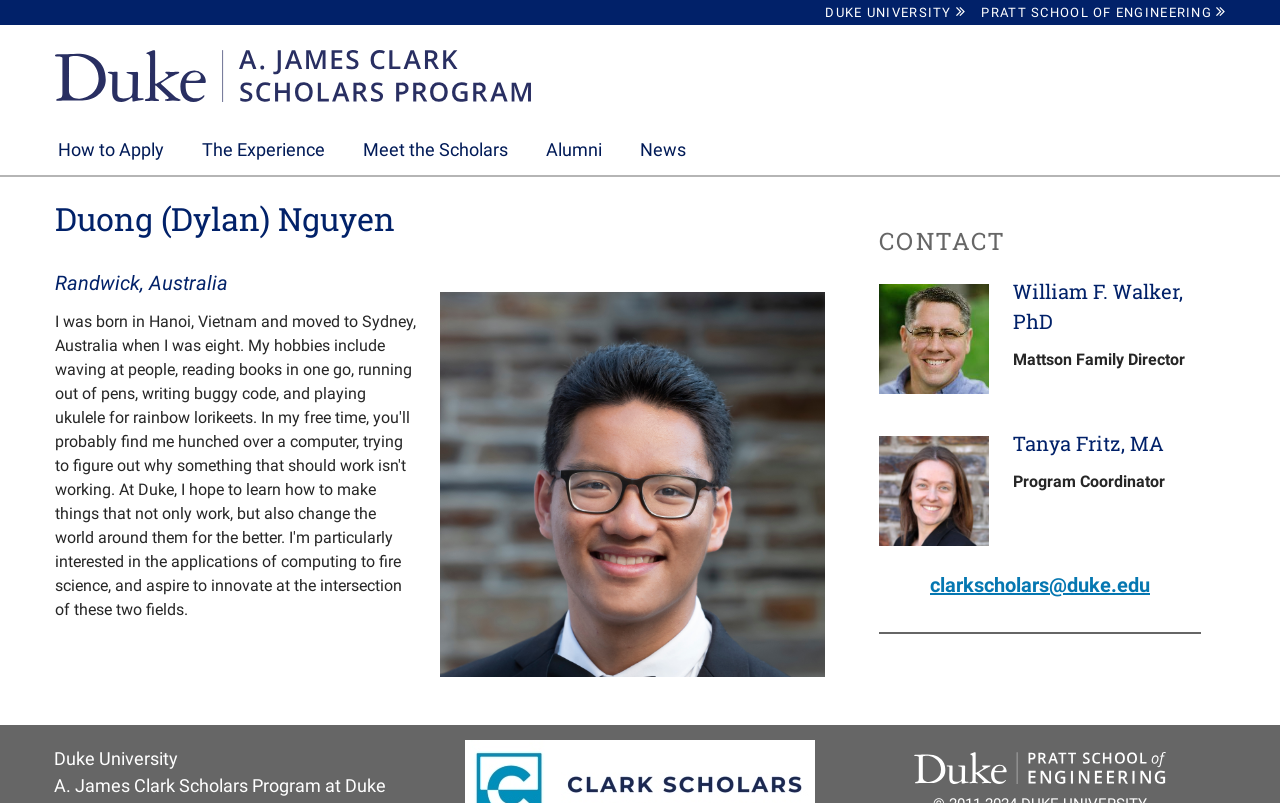Create a detailed description of the webpage's content and layout.

This webpage is about Duong (Dylan) Nguyen, a scholar in the A. James Clark Scholars Program at Duke University. At the top of the page, there are several links, including "Skip to main content", "DUKE UNIVERSITY", "PRATT SCHOOL OF ENGINEERING", and "A. James Clark Scholars Program at Duke", which is also accompanied by an image. Below these links, there are five navigation links: "How to Apply", "The Experience", "Meet the Scholars", "Alumni", and "News".

The main content of the page is divided into two sections. On the left, there is a section with a heading "Duong (Dylan) Nguyen" and an image of Nguyen. Below the heading, there is a text "Randwick, Australia". On the right, there is a complementary section with a heading "CONTACT". This section contains information about two staff members, William F. Walker, PhD, and Tanya Fritz, MA, including their images, titles, and a link to an email address. There is also a horizontal separator line in this section.

At the bottom of the page, there is a heading "Duke University A. James Clark Scholars Program at Duke" and a link to "Pratt Engineering".